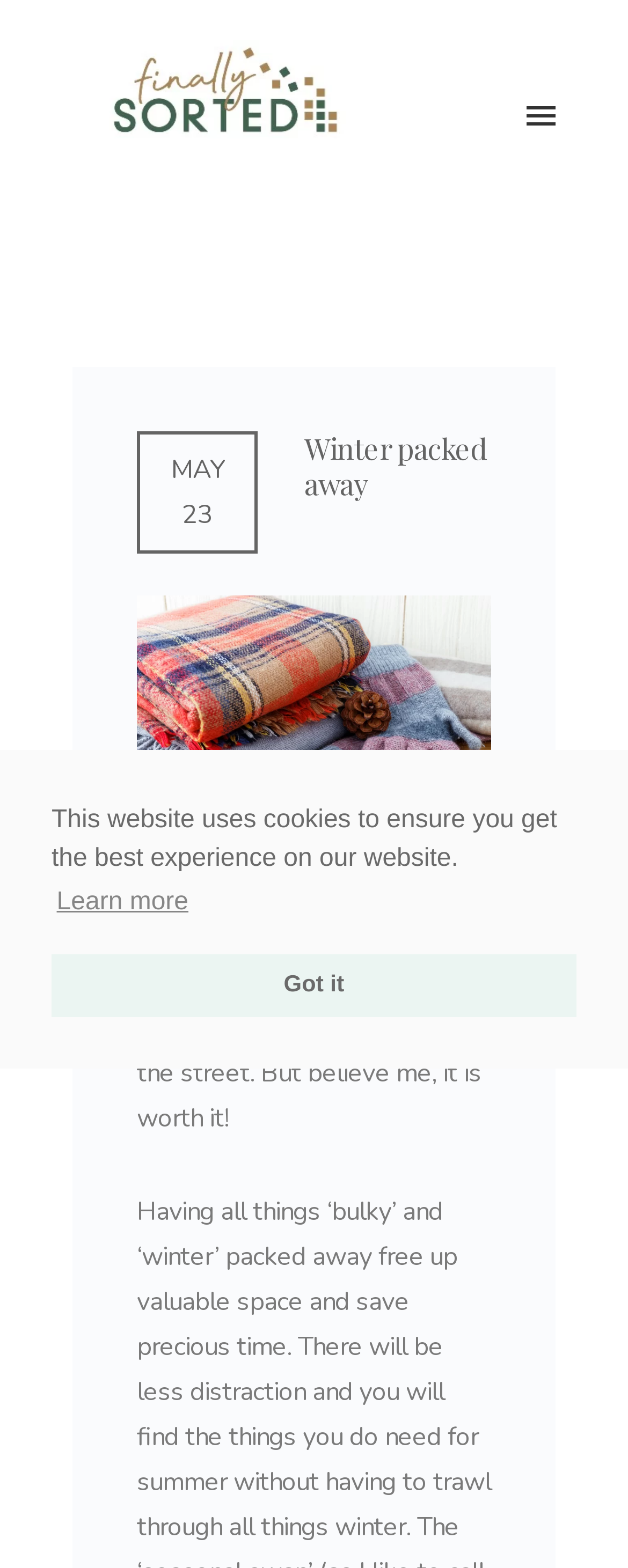What is the date mentioned in the article?
Can you provide an in-depth and detailed response to the question?

The date is mentioned in the article as 'MAY 23' which is written in two separate lines, 'MAY' and '23', with the 'MAY' line having a y-coordinate of 0.288 and the '23' line having a y-coordinate of 0.317.